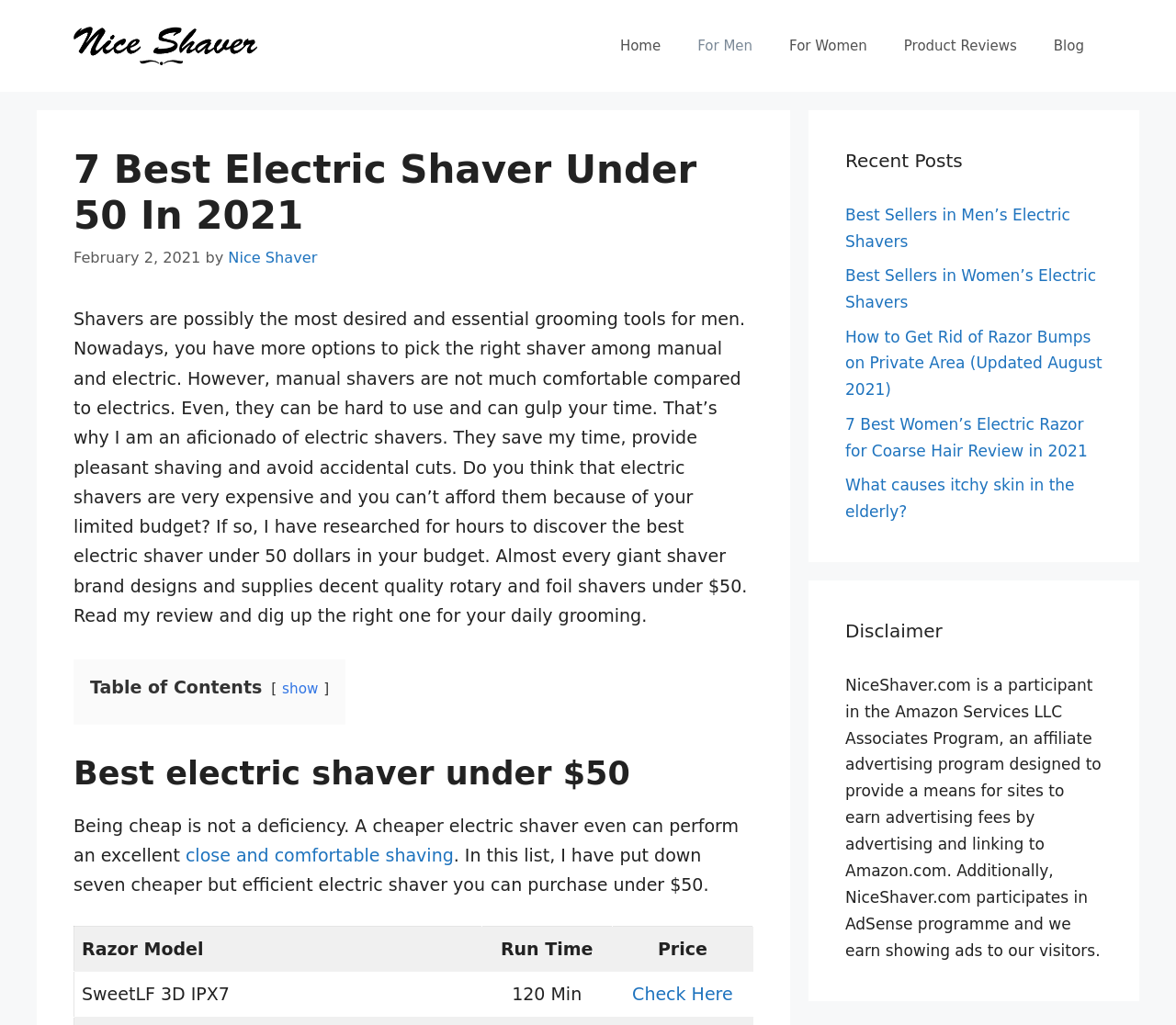Your task is to extract the text of the main heading from the webpage.

7 Best Electric Shaver Under 50 In 2021